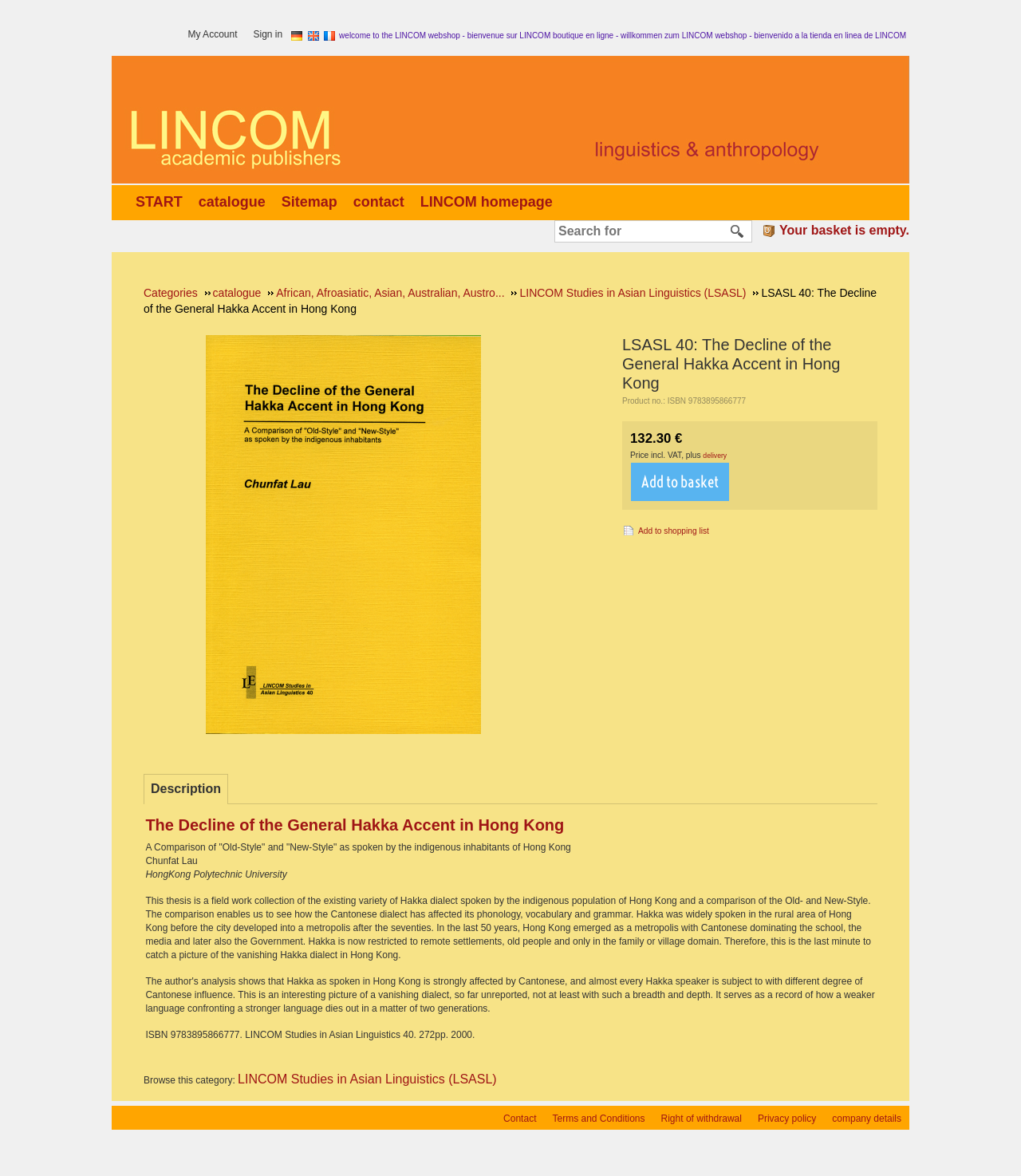Elaborate on the webpage's design and content in a detailed caption.

This webpage appears to be a product page for a book titled "LSASL 40: The Decline of the General Hakka Accent in Hong Kong" by Chunfat Lau. At the top of the page, there are several links to navigate to different sections of the website, including "My Account", "Sign in", and options to switch the country or language.

Below these links, there is a welcome message in multiple languages. On the left side of the page, there are links to navigate to different categories, including "START", "catalogue", "Sitemap", and "contact". There is also a search bar with a button to start the search.

On the right side of the page, there is an image of a basket, indicating the shopping cart. The basket is currently empty. Below the basket, there is a heading that lists the categories and subcategories of the book, including "African, Afroasiatic, Asian, Australian, Austro..." and "LINCOM Studies in Asian Linguistics (LSASL)".

The main content of the page is divided into several sections. The first section displays the product information, including the title, author, and price. The price is listed as 132.30 euros, including VAT, with an option to add the product to the basket or shopping list.

Below the product information, there is a tab list with a single tab labeled "Description". This tab is currently selected and displays a detailed description of the book, including its abstract and publication details. The description is written in several paragraphs and includes information about the author and publisher.

At the bottom of the page, there are links to navigate to other sections of the website, including "Contact", "Terms and Conditions", and "Privacy policy".